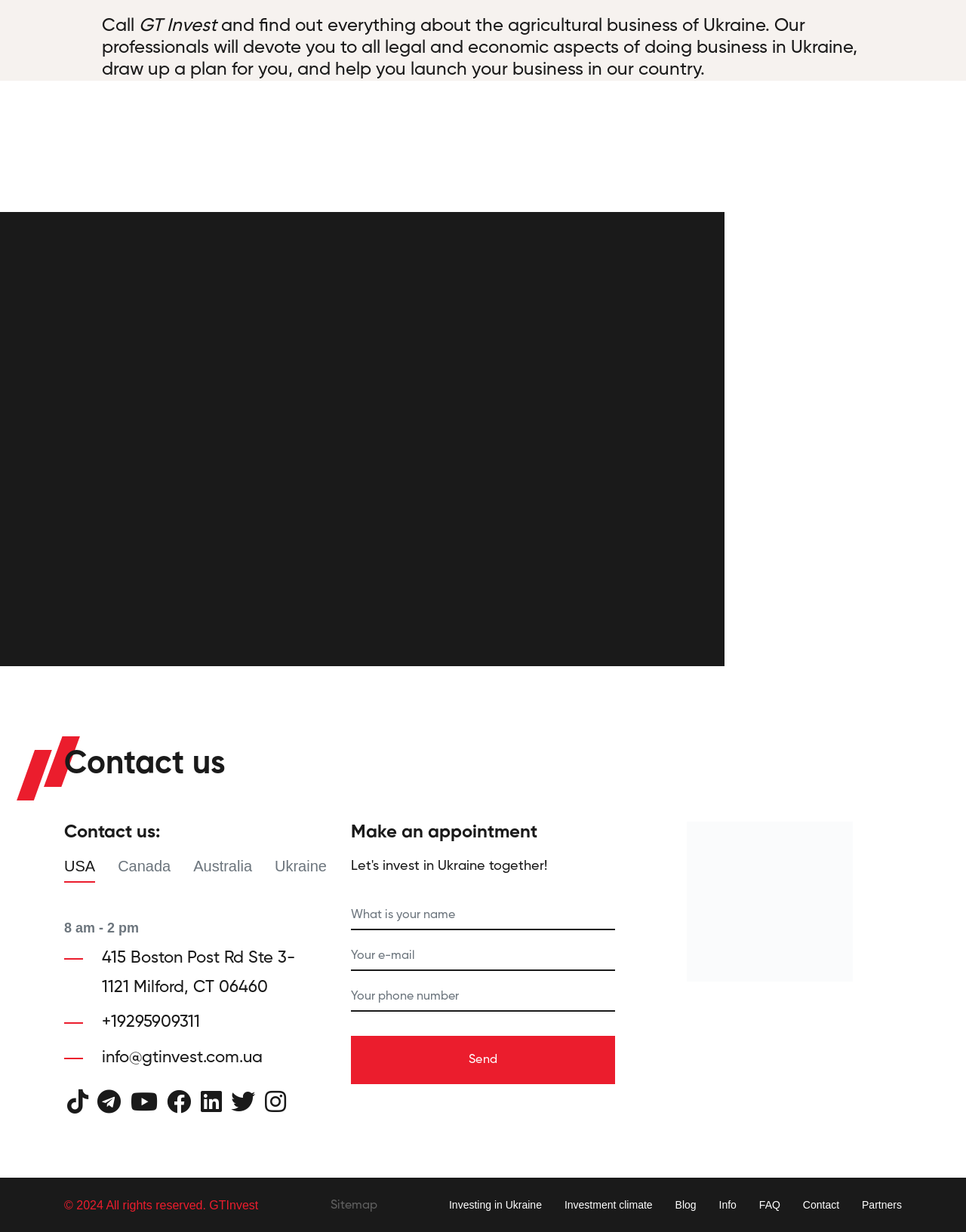Carefully observe the image and respond to the question with a detailed answer:
What countries are mentioned on the webpage?

The static texts 'USA', 'Canada', 'Australia', and 'Ukraine' are listed on the webpage, indicating that these countries are mentioned.